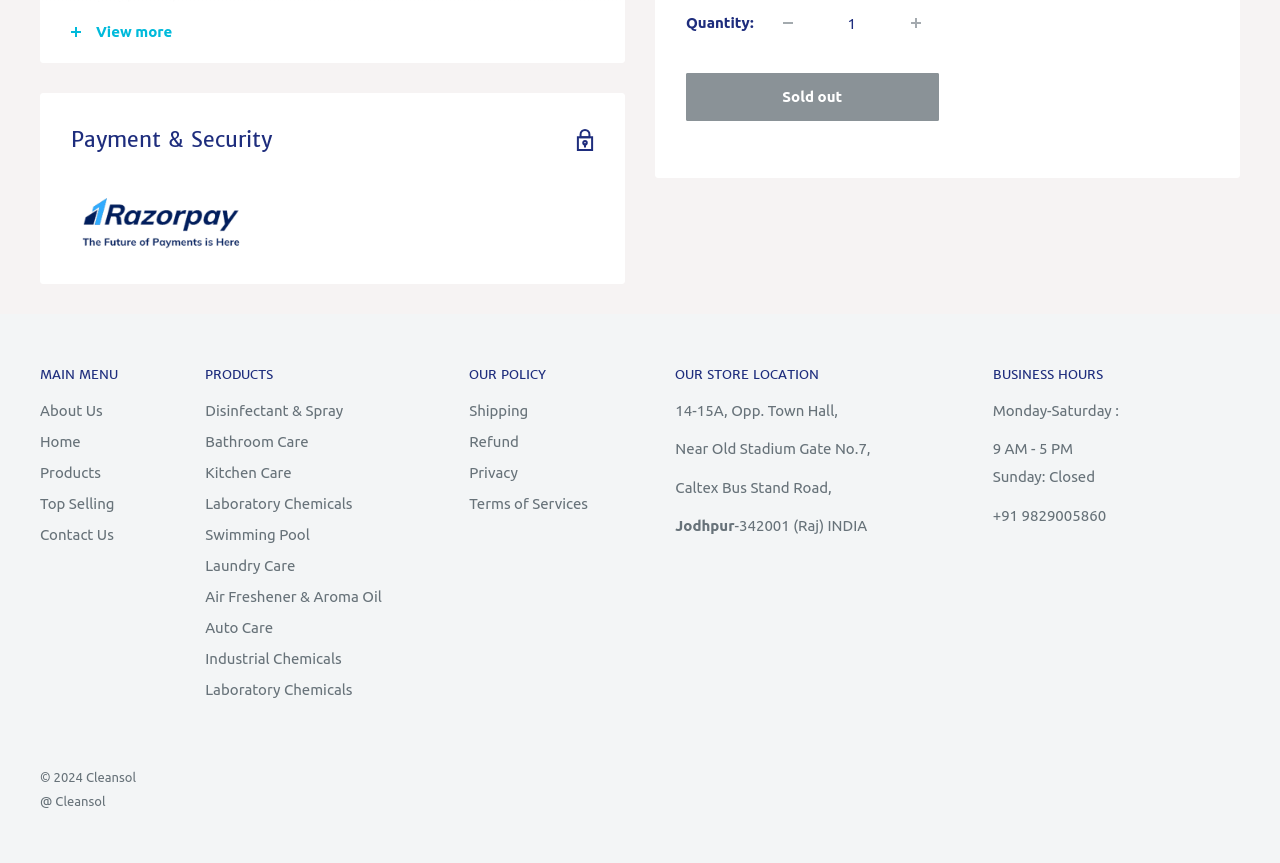Please specify the bounding box coordinates in the format (top-left x, top-left y, bottom-right x, bottom-right y), with values ranging from 0 to 1. Identify the bounding box for the UI component described as follows: input value="1" aria-label="Quantity" name="quantity" value="1"

[0.632, 0.002, 0.699, 0.051]